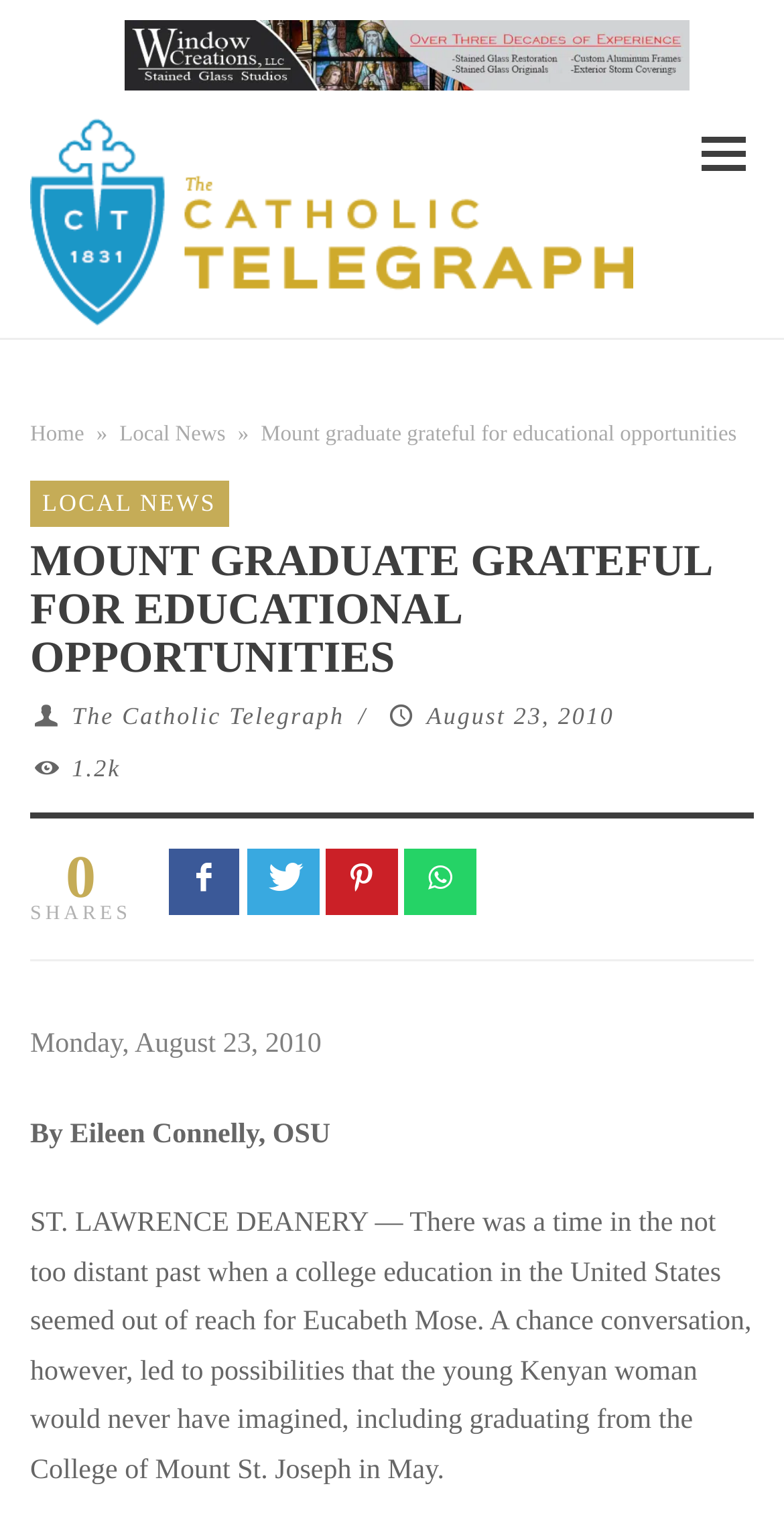Select the bounding box coordinates of the element I need to click to carry out the following instruction: "Click the Home link".

[0.038, 0.279, 0.107, 0.295]